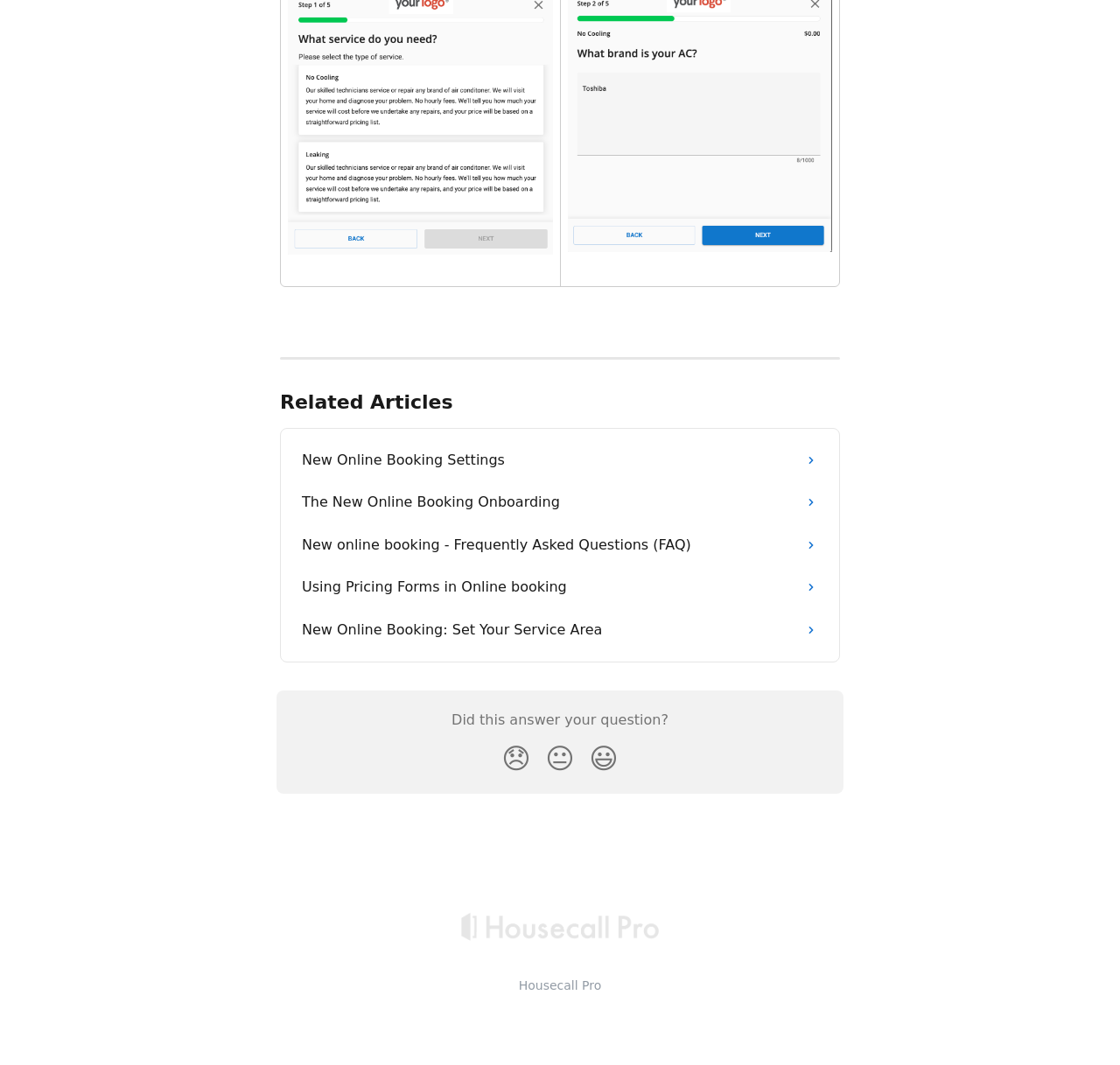Find the bounding box coordinates of the element I should click to carry out the following instruction: "Click on 'New Online Booking Settings'".

[0.26, 0.412, 0.74, 0.452]